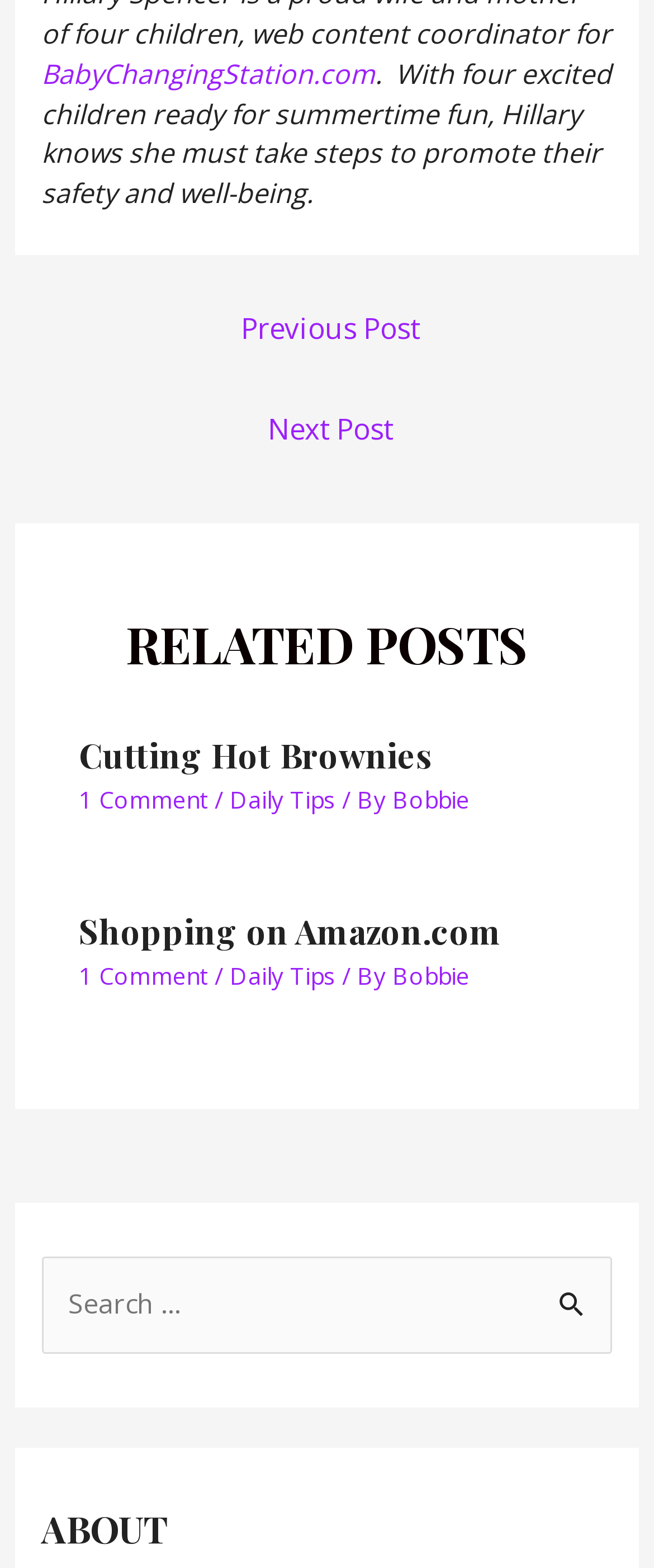Provide your answer in a single word or phrase: 
What is the purpose of the search box?

To search for posts